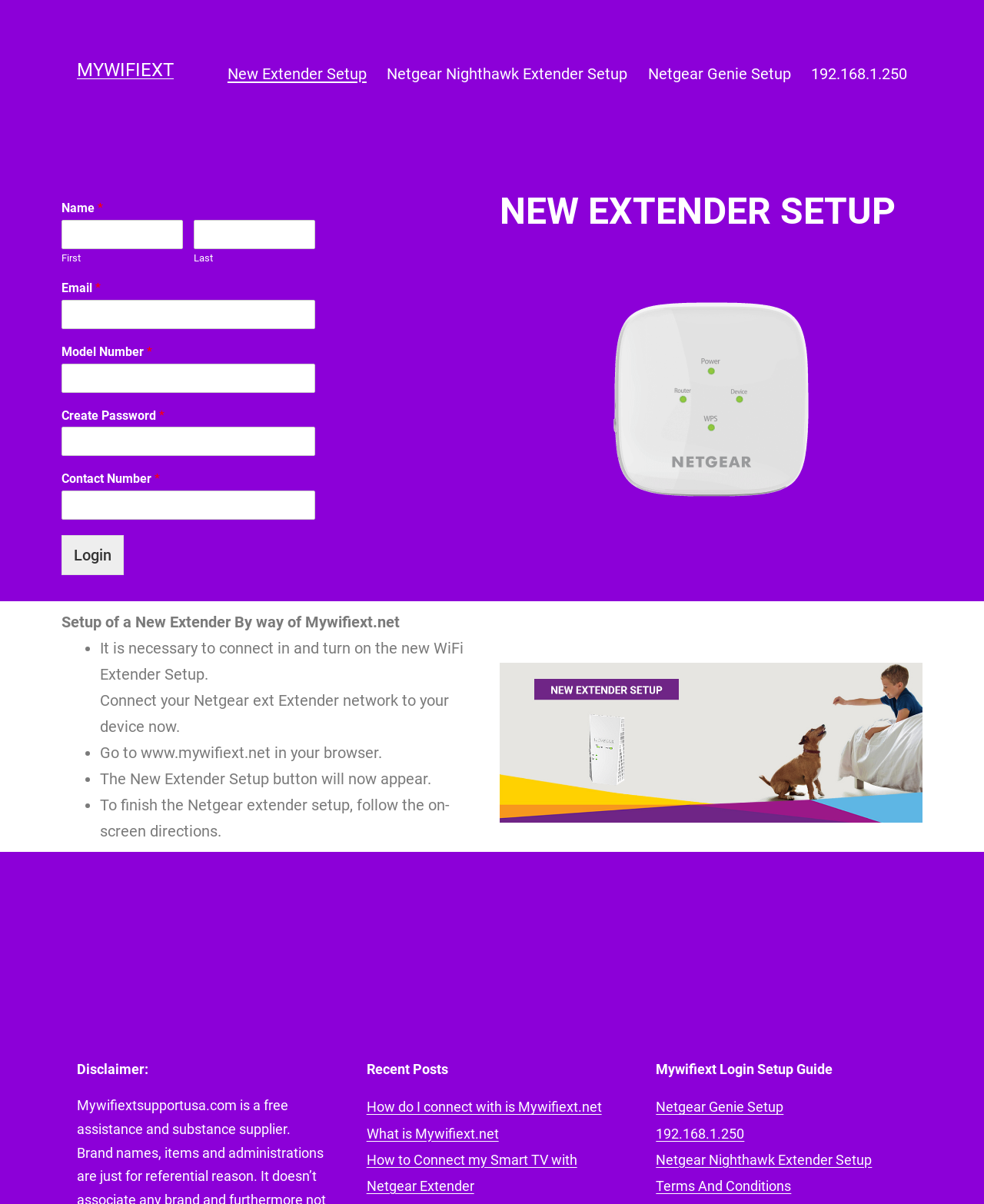Using the details in the image, give a detailed response to the question below:
What is the purpose of this webpage?

Based on the webpage content, it appears that the purpose of this webpage is to guide users through the process of setting up a new WiFi extender using Mywifiext.net. The webpage provides step-by-step instructions and requires users to enter their name, email, model number, and other information to complete the setup process.